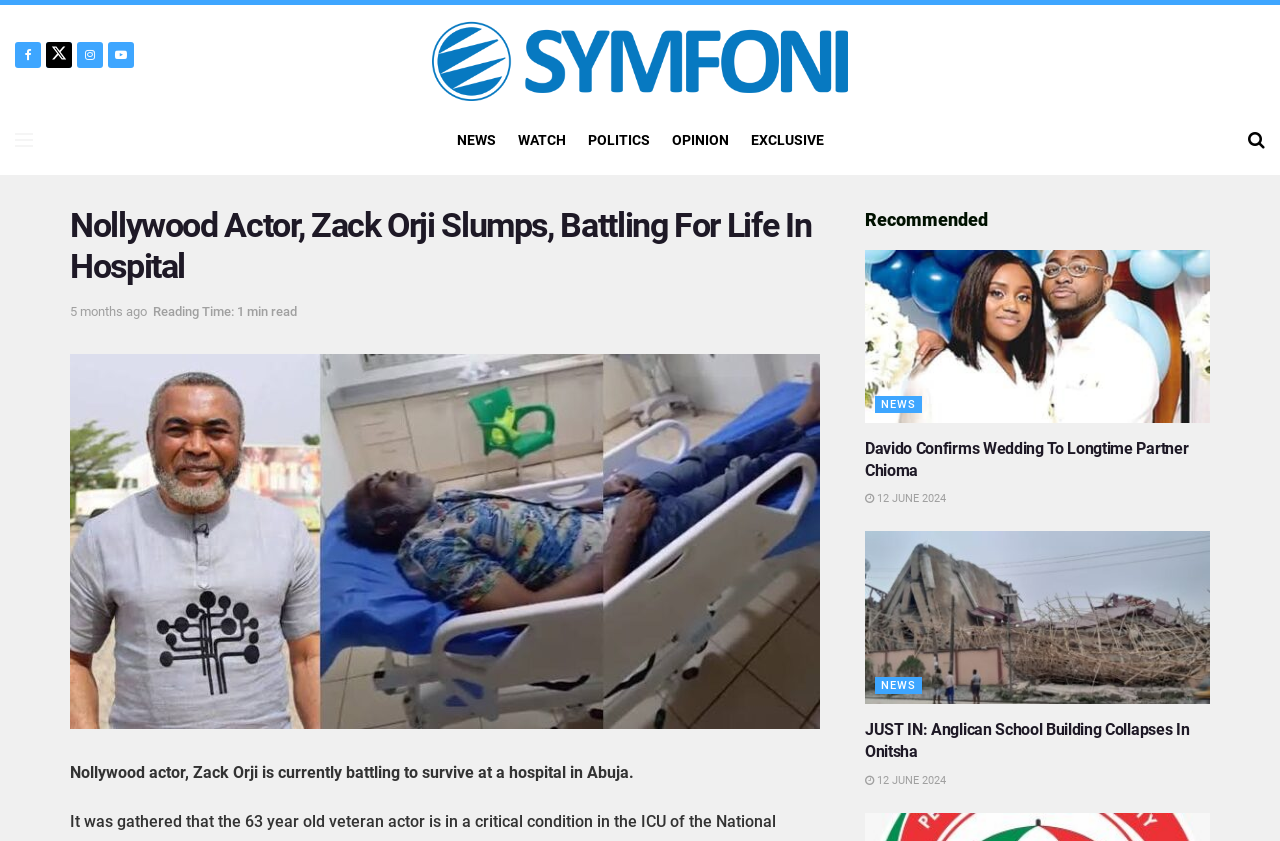Please determine and provide the text content of the webpage's heading.

Nollywood Actor, Zack Orji Slumps, Battling For Life In Hospital